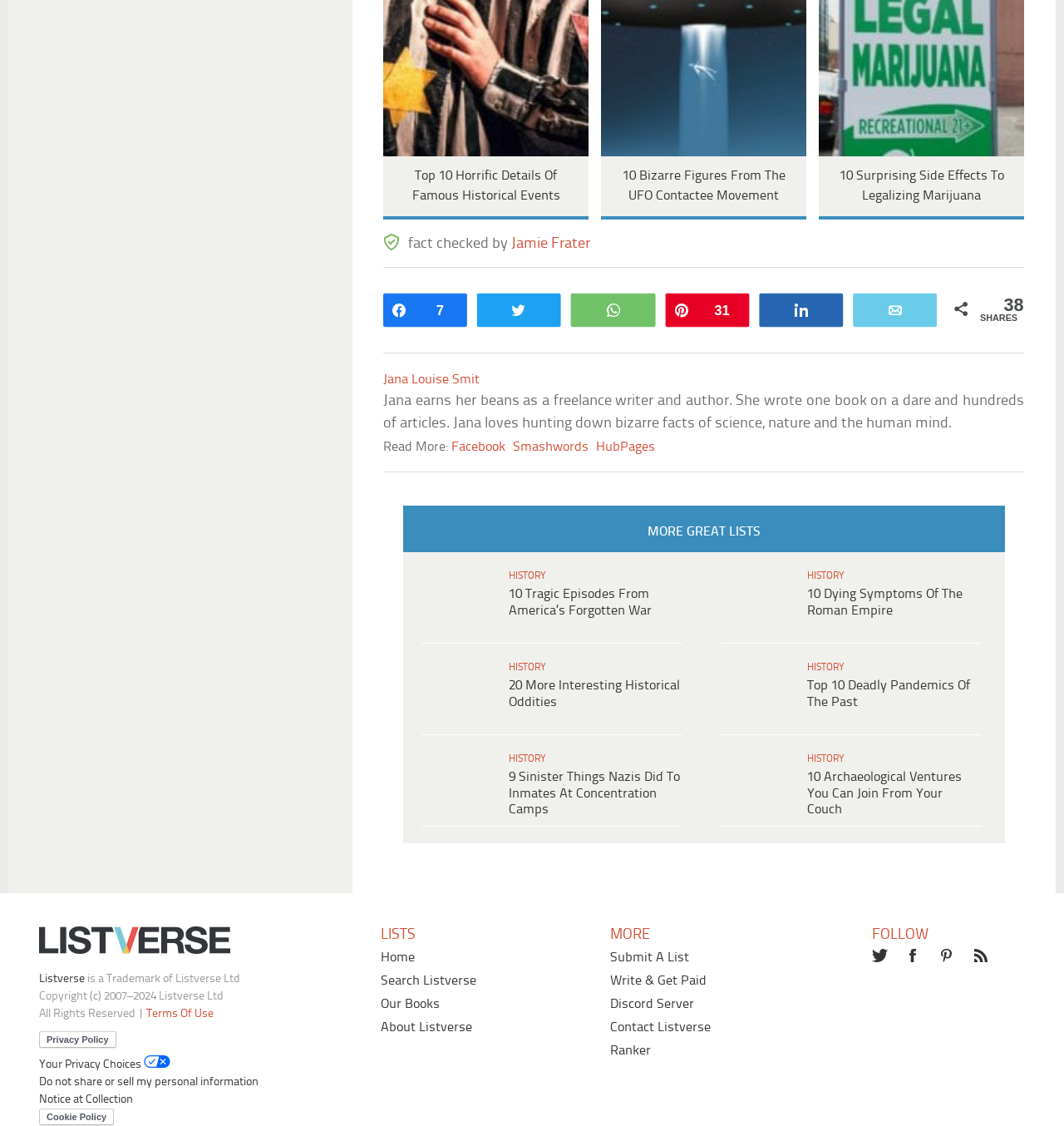From the webpage screenshot, predict the bounding box of the UI element that matches this description: "Write & Get Paid".

[0.558, 0.773, 0.649, 0.786]